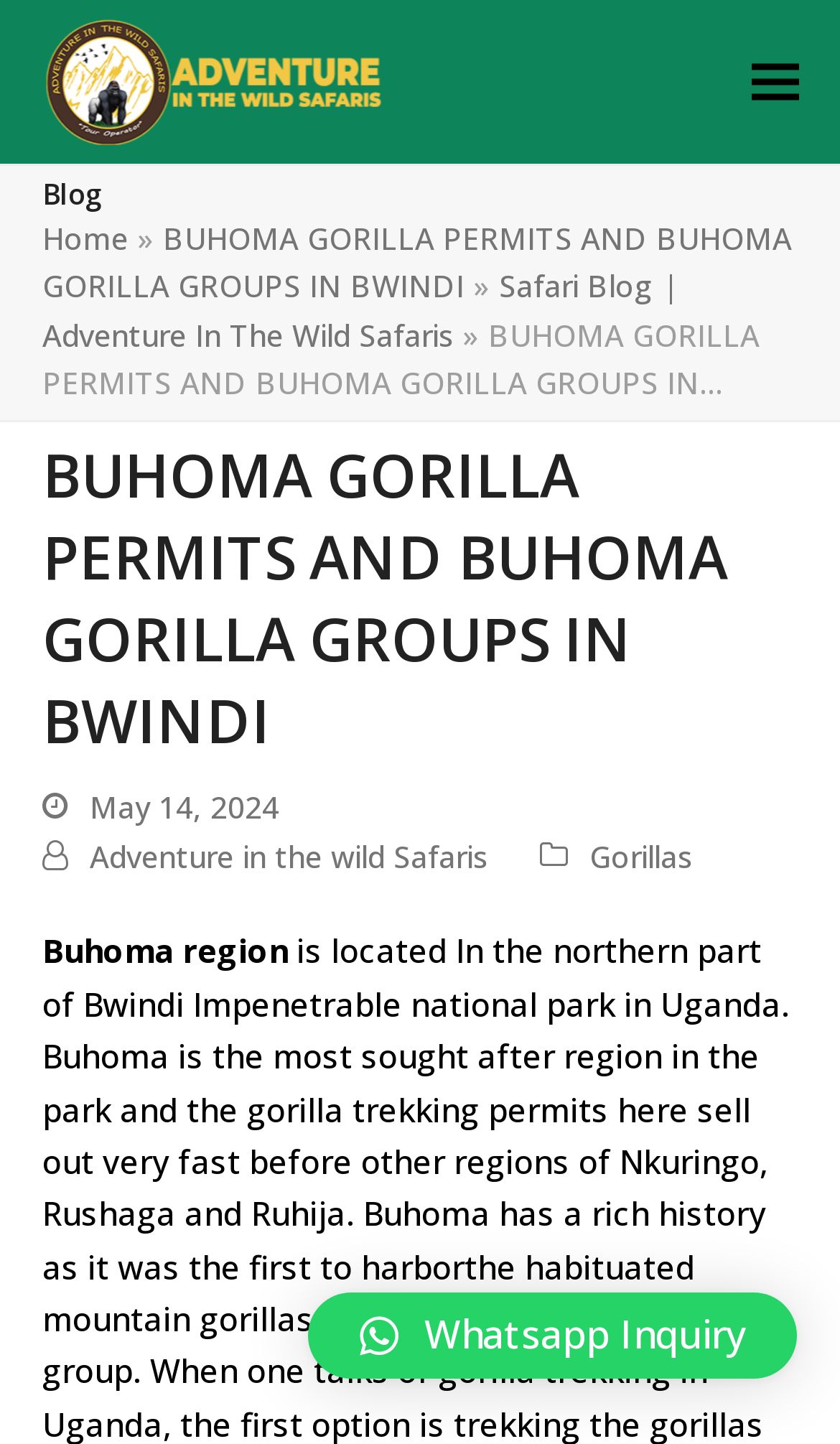Explain the webpage in detail, including its primary components.

This webpage is about booking gorilla trekking safaris to the Buhoma Sector of the Bwindi Impenetrable Forest National Park. At the top left, there is a logo image with a link to "Gorilla Trekking Uganda". On the top right, there is a toggle button for the mobile menu. 

Below the logo, there is a header section with a navigation menu that shows the current page location, starting from "Home" and ending at "BUHOMA GORILLA PERMITS AND BUHOMA GORILLA GROUPS IN BWINDI". There is also a link to "Safari Blog | Adventure In The Wild Safaris" and a brief description of the current page.

The main content of the page starts with a heading that reads "BUHOMA GORILLA PERMITS AND BUHOMA GORILLA GROUPS IN BWINDI". Below the heading, there is a time stamp showing the date "May 14, 2024". There are also two links, one to "Adventure in the wild Safaris" and another to "Gorillas". 

Further down, there is a section about the Buhoma region. At the bottom of the page, there is a Whatsapp Inquiry button.